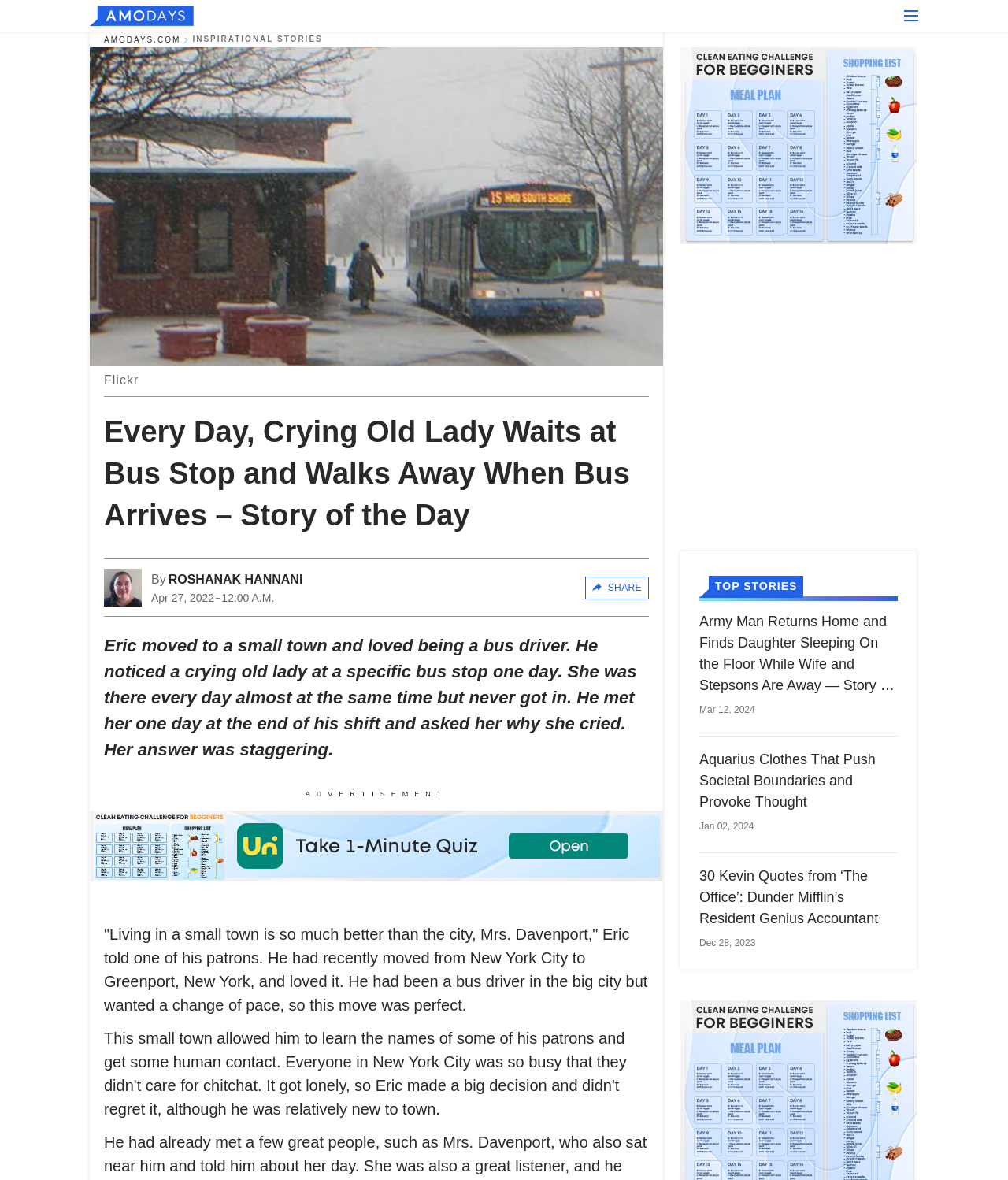What is the location of the story?
Please respond to the question with a detailed and well-explained answer.

I found the location of the story by reading the static text element which says 'He had recently moved from New York City to Greenport, New York, and loved it.'.